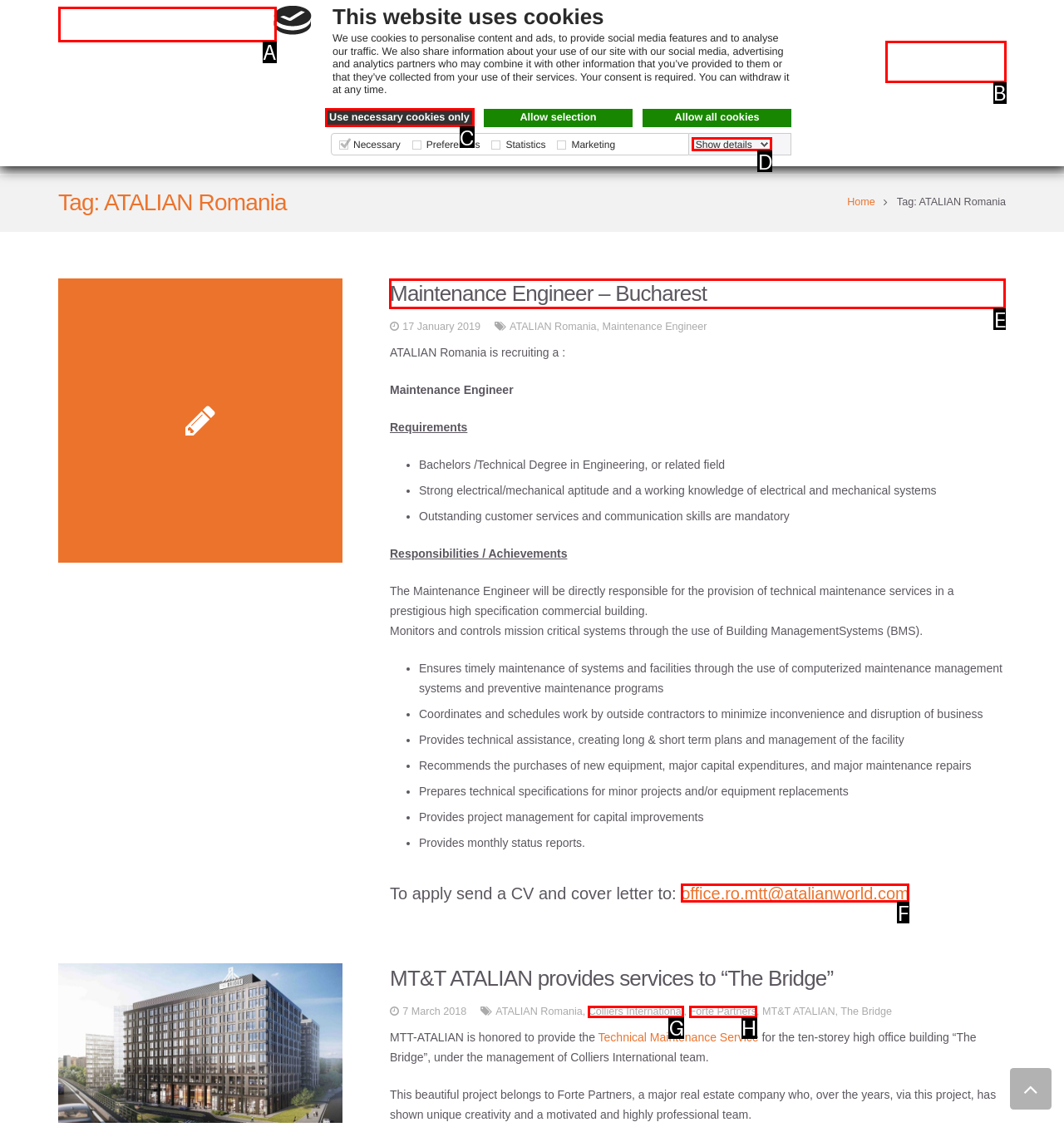Determine the HTML element to click for the instruction: Read about the Maintenance Engineer job.
Answer with the letter corresponding to the correct choice from the provided options.

E